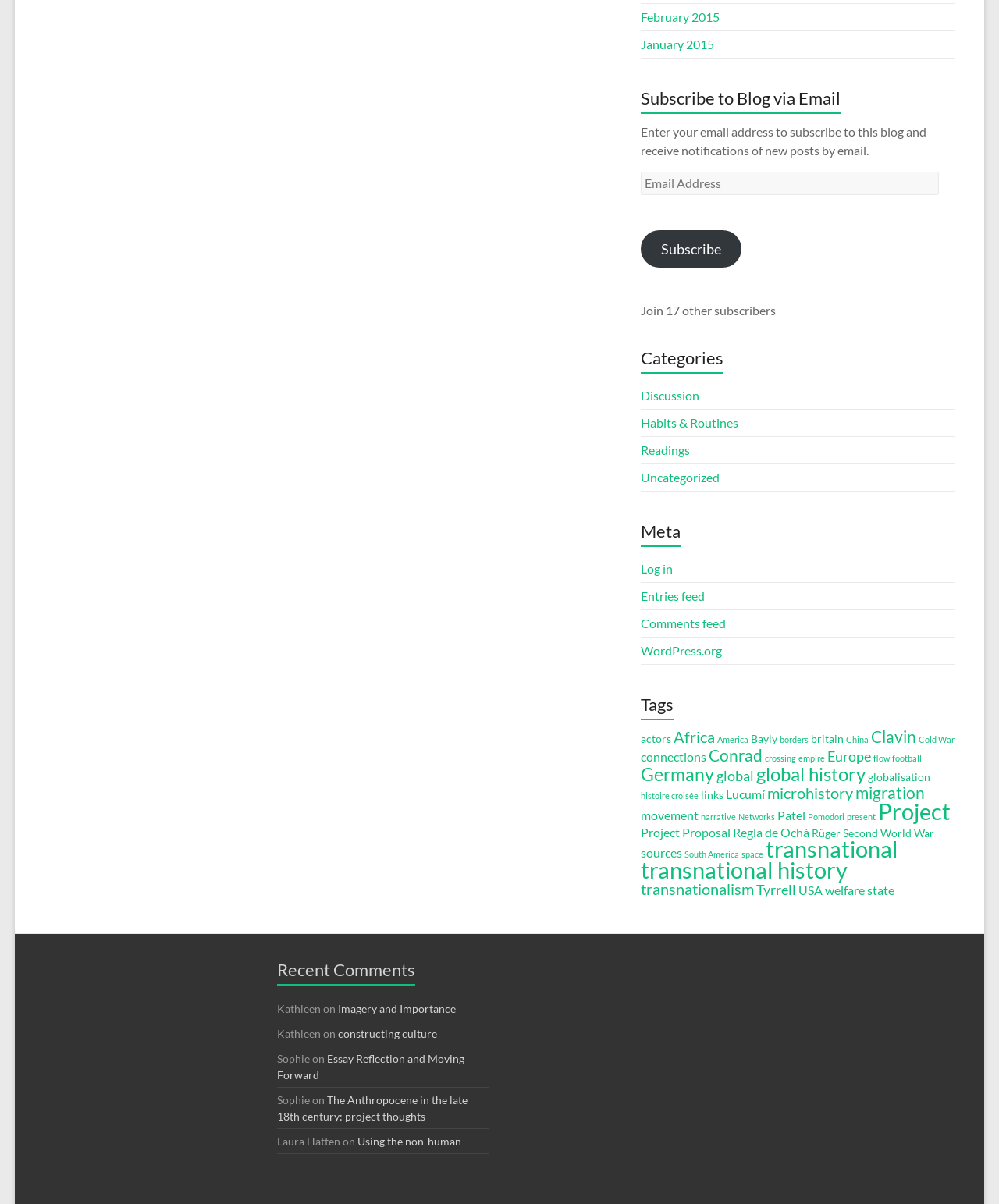Could you find the bounding box coordinates of the clickable area to complete this instruction: "View tags"?

[0.641, 0.575, 0.956, 0.605]